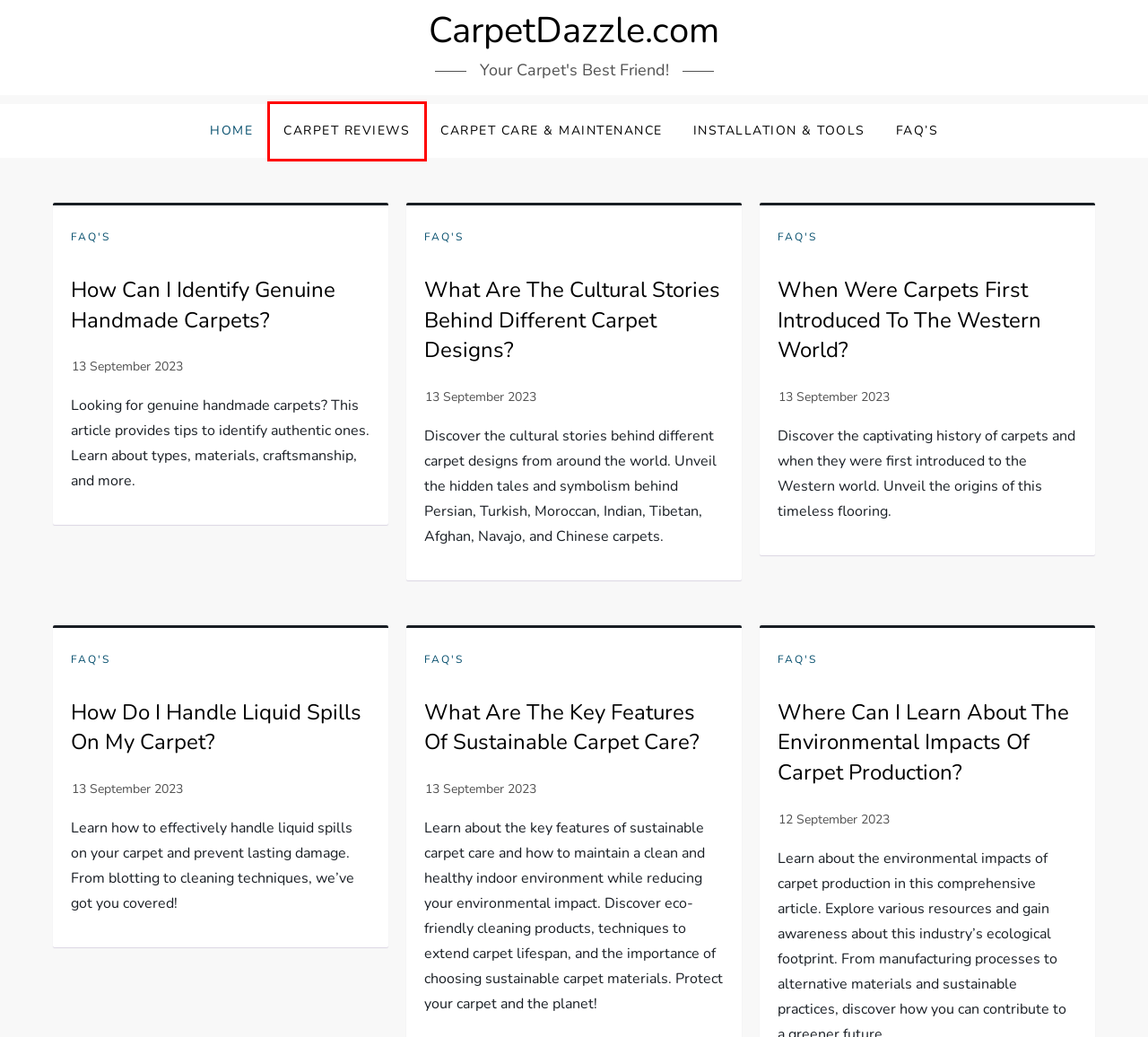Given a screenshot of a webpage with a red rectangle bounding box around a UI element, select the best matching webpage description for the new webpage that appears after clicking the highlighted element. The candidate descriptions are:
A. FAQ'S - CarpetDazzle.com
B. Carpet Care & Maintenance - CarpetDazzle.com
C. CarpetDazzle.com - Your Carpet's Best Friend!
D. What Are The Key Features Of Sustainable Carpet Care? - CarpetDazzle.com
E. How Can I Identify Genuine Handmade Carpets? - CarpetDazzle.com
F. What Are The Cultural Stories Behind Different Carpet Designs? - CarpetDazzle.com
G. Carpet Reviews - CarpetDazzle.com
H. Where Can I Learn About The Environmental Impacts Of Carpet Production? - CarpetDazzle.com

G